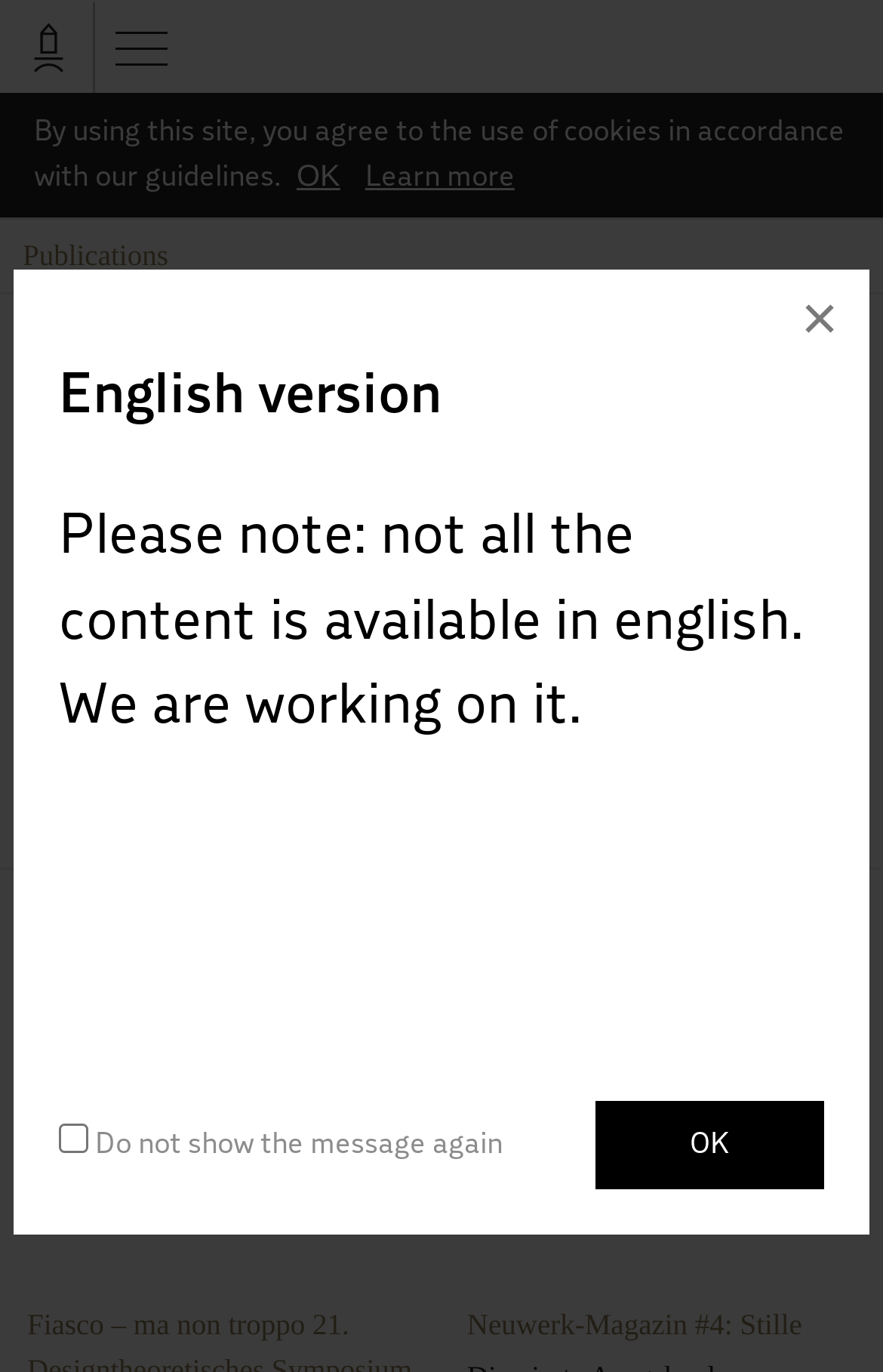Determine the bounding box coordinates for the area you should click to complete the following instruction: "Click the OK button to close the message".

[0.673, 0.802, 0.933, 0.867]